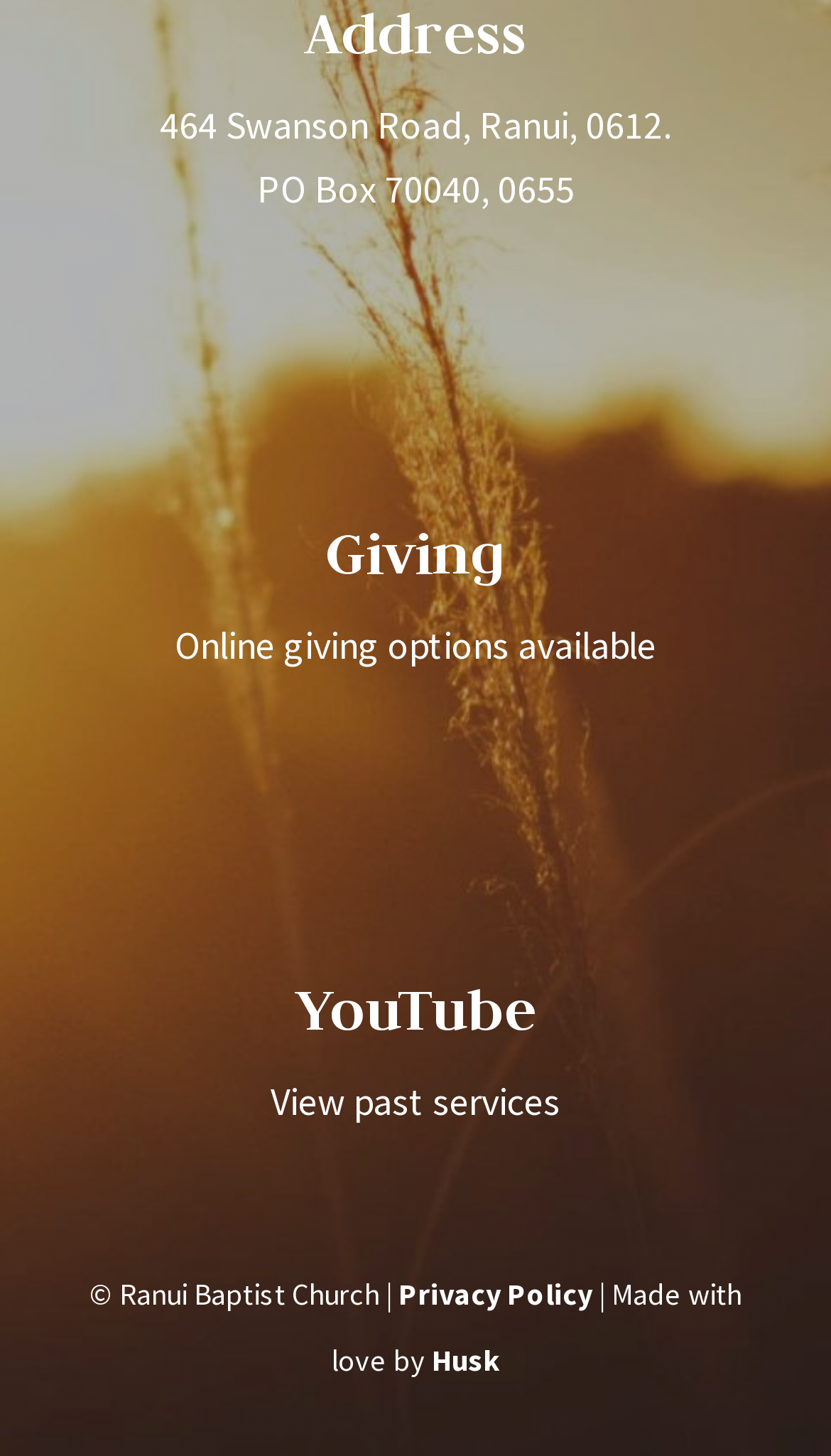Please find the bounding box coordinates for the clickable element needed to perform this instruction: "Click on Giving".

[0.391, 0.354, 0.609, 0.406]